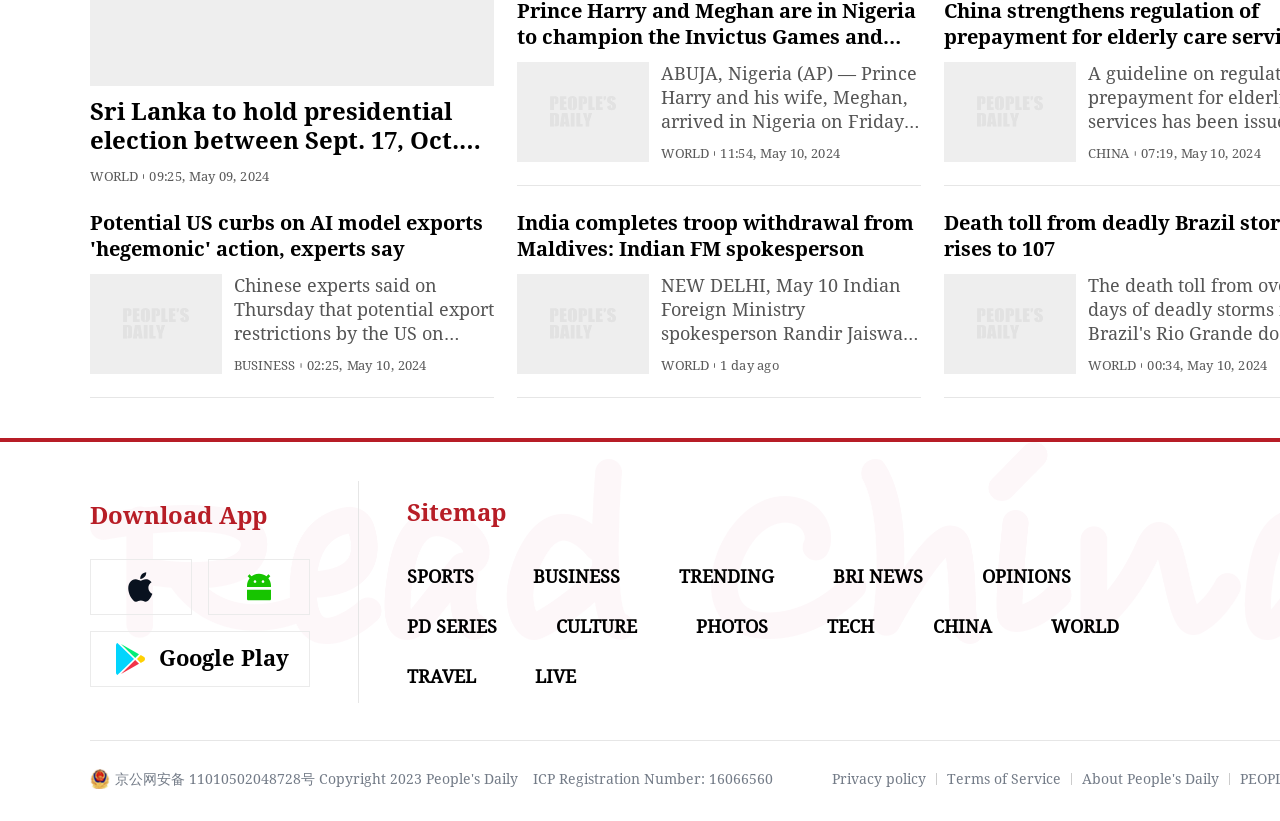Identify the bounding box coordinates of the region that needs to be clicked to carry out this instruction: "View trending news". Provide these coordinates as four float numbers ranging from 0 to 1, i.e., [left, top, right, bottom].

[0.53, 0.69, 0.605, 0.715]